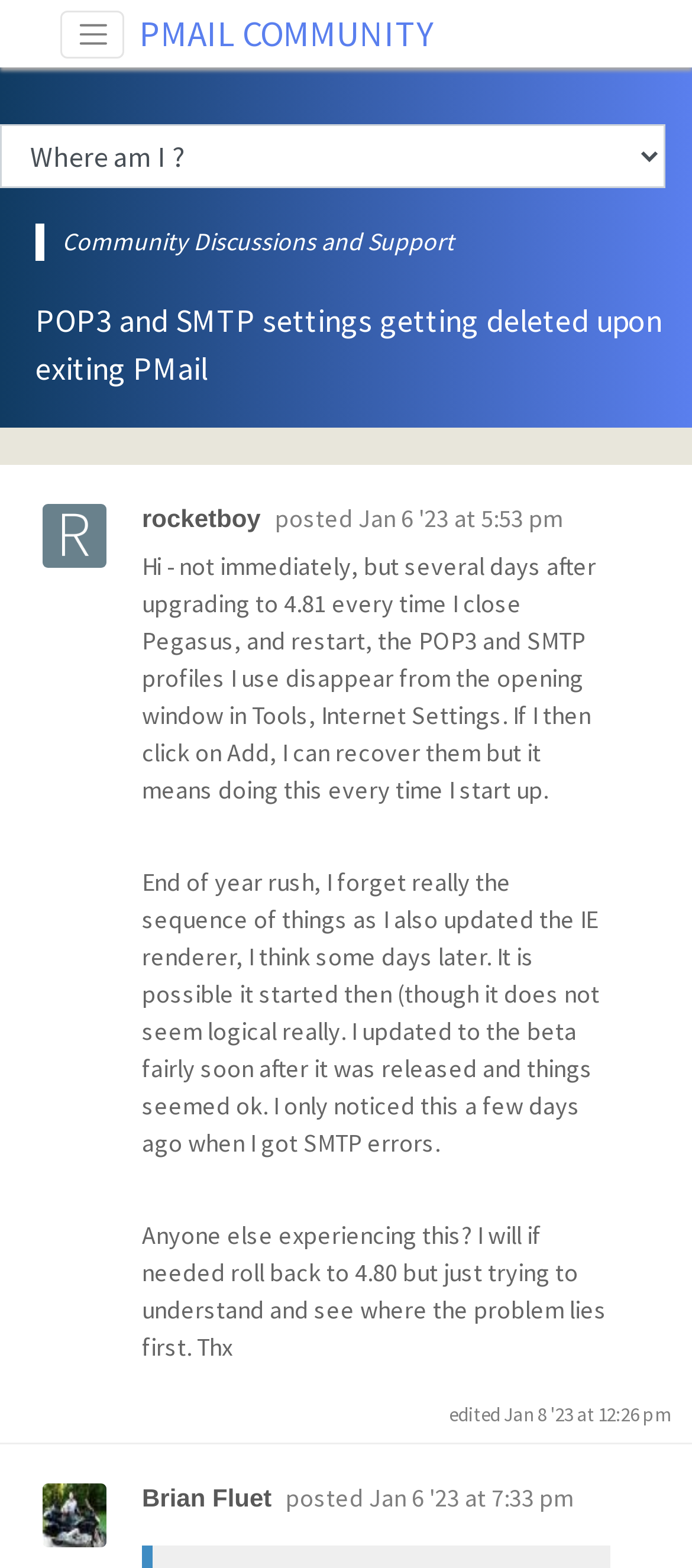Give a comprehensive overview of the webpage, including key elements.

The webpage is a community forum for Pegasus Mail and Mercury, with a focus on a specific discussion thread. At the top, there is a button and a link to "PMAIL COMMUNITY" on the left and right sides, respectively. Below this, there is a combobox that spans almost the entire width of the page.

The main content of the page is an article that takes up most of the page's real estate. Within this article, there are several sections, each containing a link with an accompanying image, followed by a username, a "posted" label, and a timestamp. The first section has a link labeled "rocketboy" with an image, and the timestamp "Jan 6 '23 at 5:53 pm". Below this, there is a long paragraph of text describing an issue with POP3 and SMTP settings getting deleted upon exiting Pegasus Mail.

The next section has a link labeled "Brian Fluet" with an image, and the timestamp "Jan 6 '23 at 7:33 pm". There are two more paragraphs of text in this section, discussing the issue further and asking if anyone else is experiencing it.

Throughout the page, the links and images are aligned to the left, with the text and timestamps following to the right. The overall layout is dense, with multiple sections and paragraphs of text, but the use of links, images, and whitespace helps to break up the content and make it easier to read.